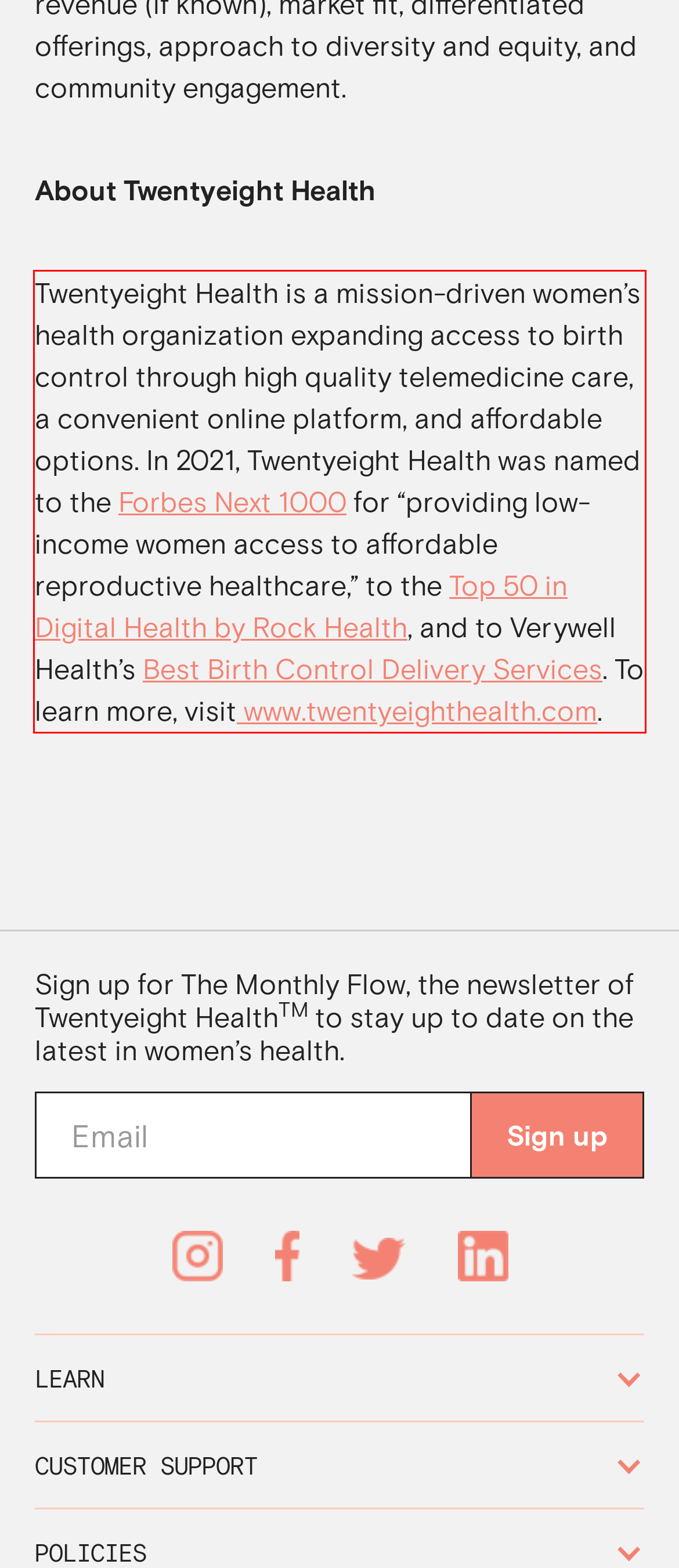Given a webpage screenshot with a red bounding box, perform OCR to read and deliver the text enclosed by the red bounding box.

Twentyeight Health is a mission-driven women’s health organization expanding access to birth control through high quality telemedicine care, a convenient online platform, and affordable options. In 2021, Twentyeight Health was named to the Forbes Next 1000 for “providing low-income women access to affordable reproductive healthcare,” to the Top 50 in Digital Health by Rock Health, and to Verywell Health’s Best Birth Control Delivery Services. To learn more, visit www.twentyeighthealth.com.